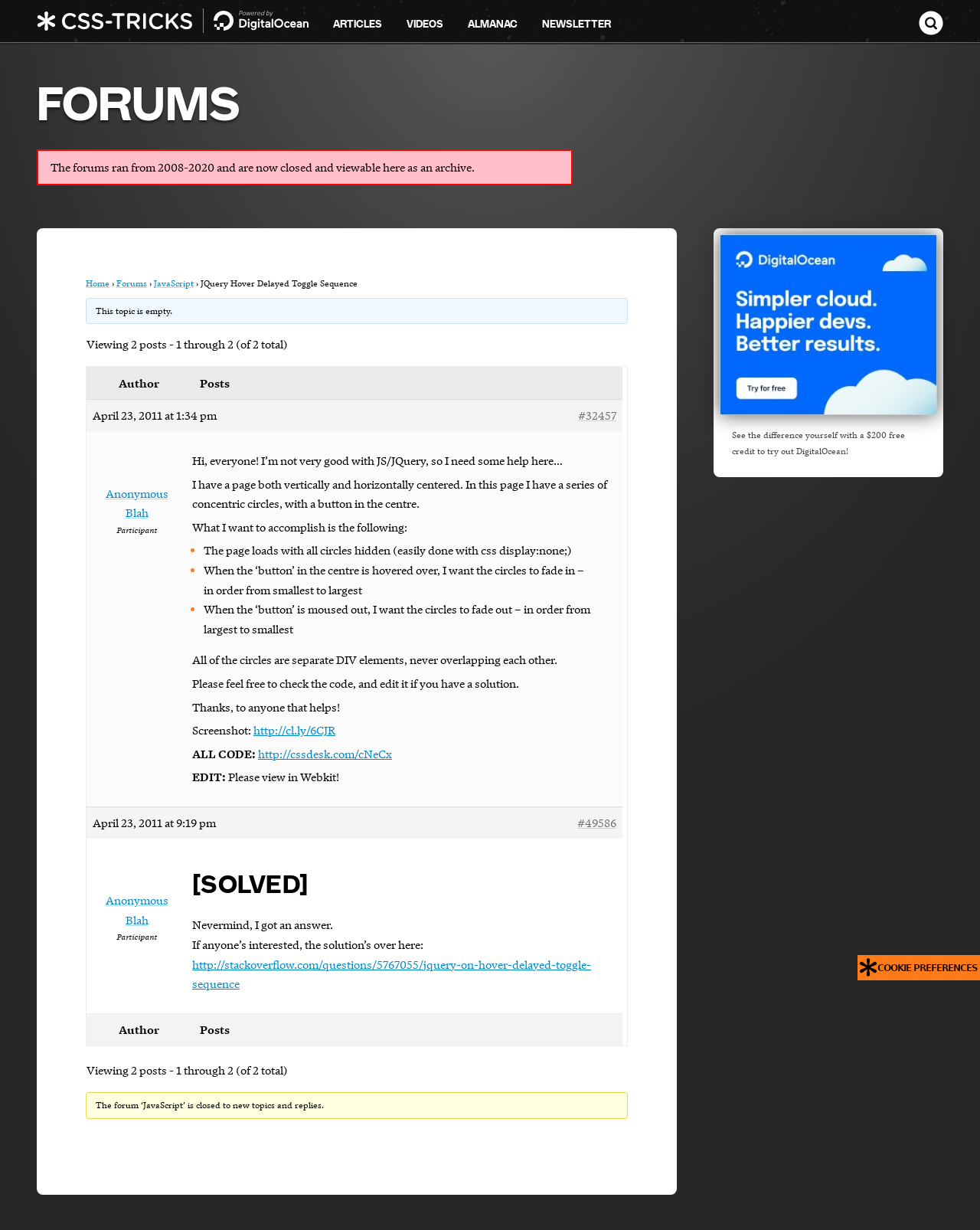Bounding box coordinates are specified in the format (top-left x, top-left y, bottom-right x, bottom-right y). All values are floating point numbers bounded between 0 and 1. Please provide the bounding box coordinate of the region this sentence describes: alt="Ad for monday dev"

[0.734, 0.423, 0.956, 0.6]